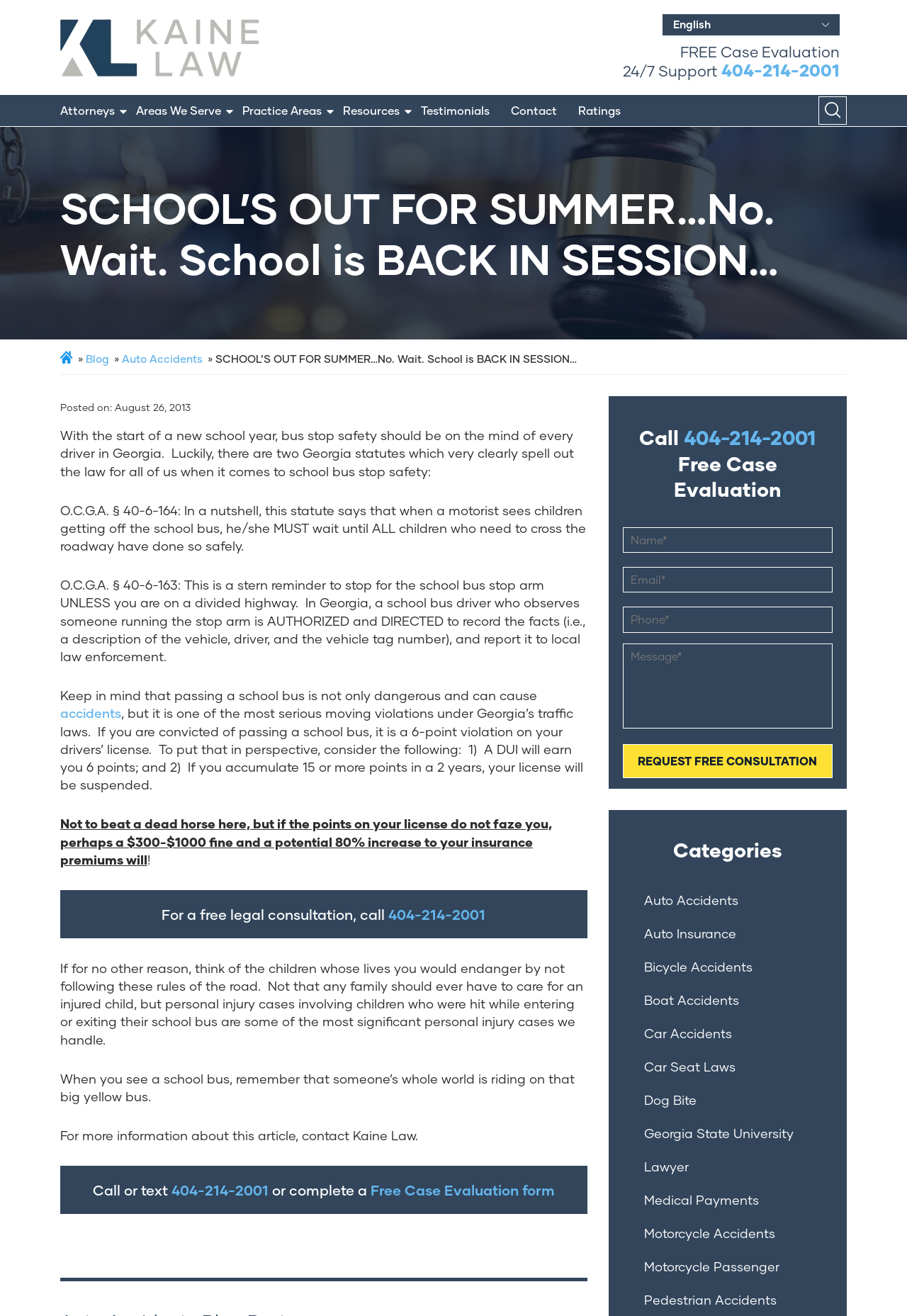Please determine the heading text of this webpage.

SCHOOL’S OUT FOR SUMMER…No. Wait. School is BACK IN SESSION…